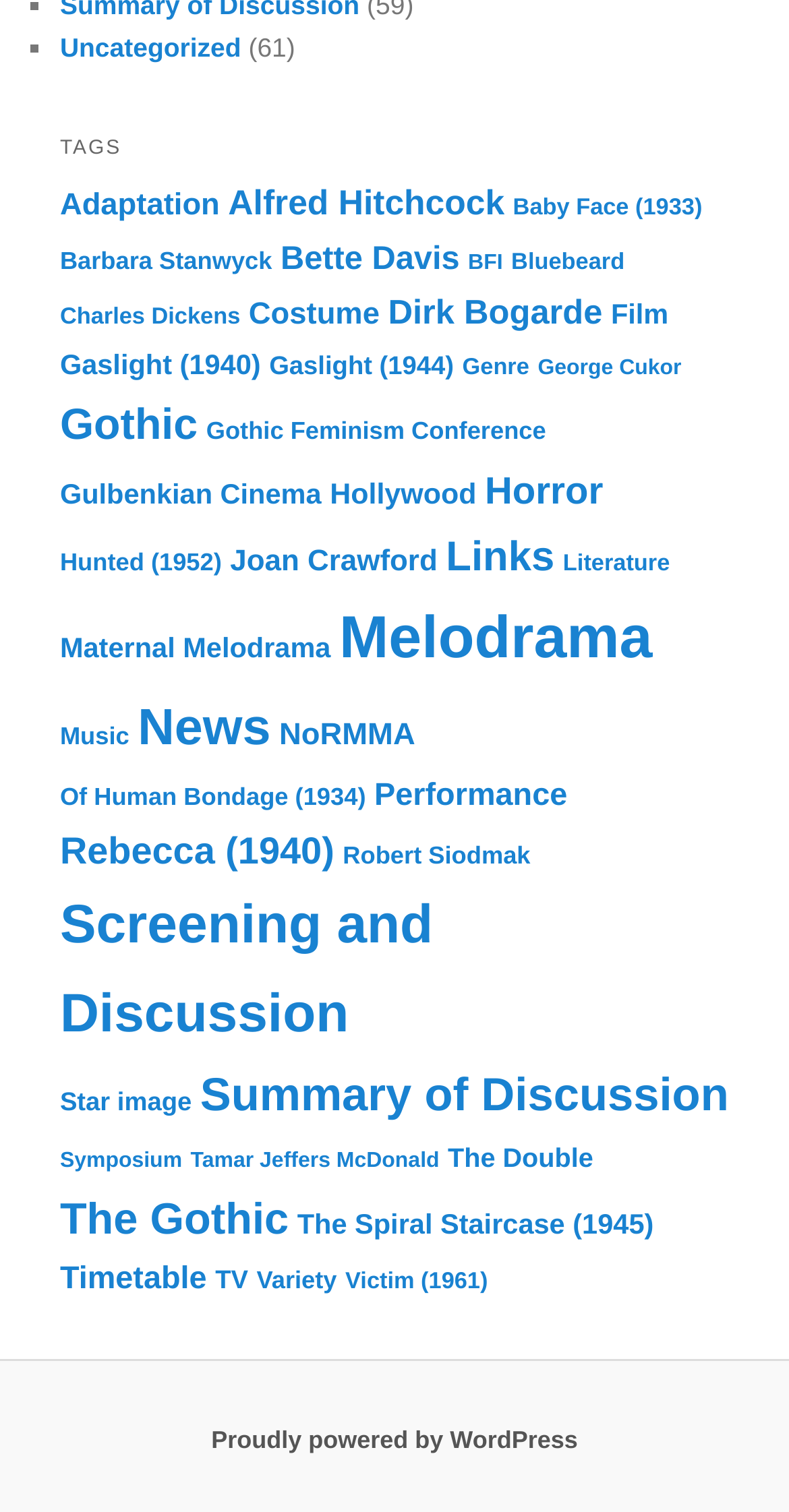Please determine the bounding box coordinates of the area that needs to be clicked to complete this task: 'Click on the 'Uncategorized' link'. The coordinates must be four float numbers between 0 and 1, formatted as [left, top, right, bottom].

[0.076, 0.022, 0.306, 0.042]